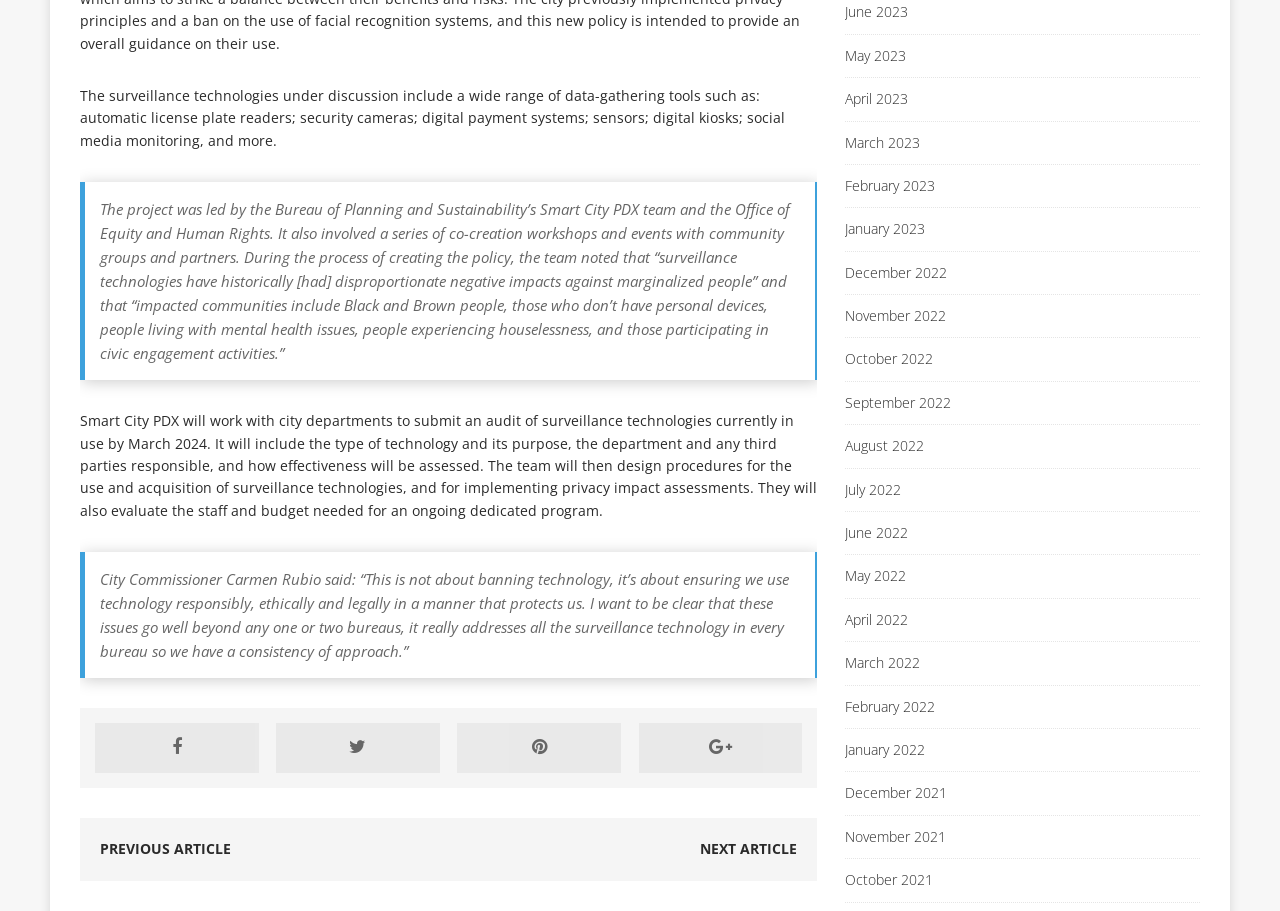Please analyze the image and provide a thorough answer to the question:
What is the concern about surveillance technologies?

The concern about surveillance technologies is that they have historically had disproportionate negative impacts against marginalized people, including Black and Brown people, those who don’t have personal devices, people living with mental health issues, people experiencing houselessness, and those participating in civic engagement activities.